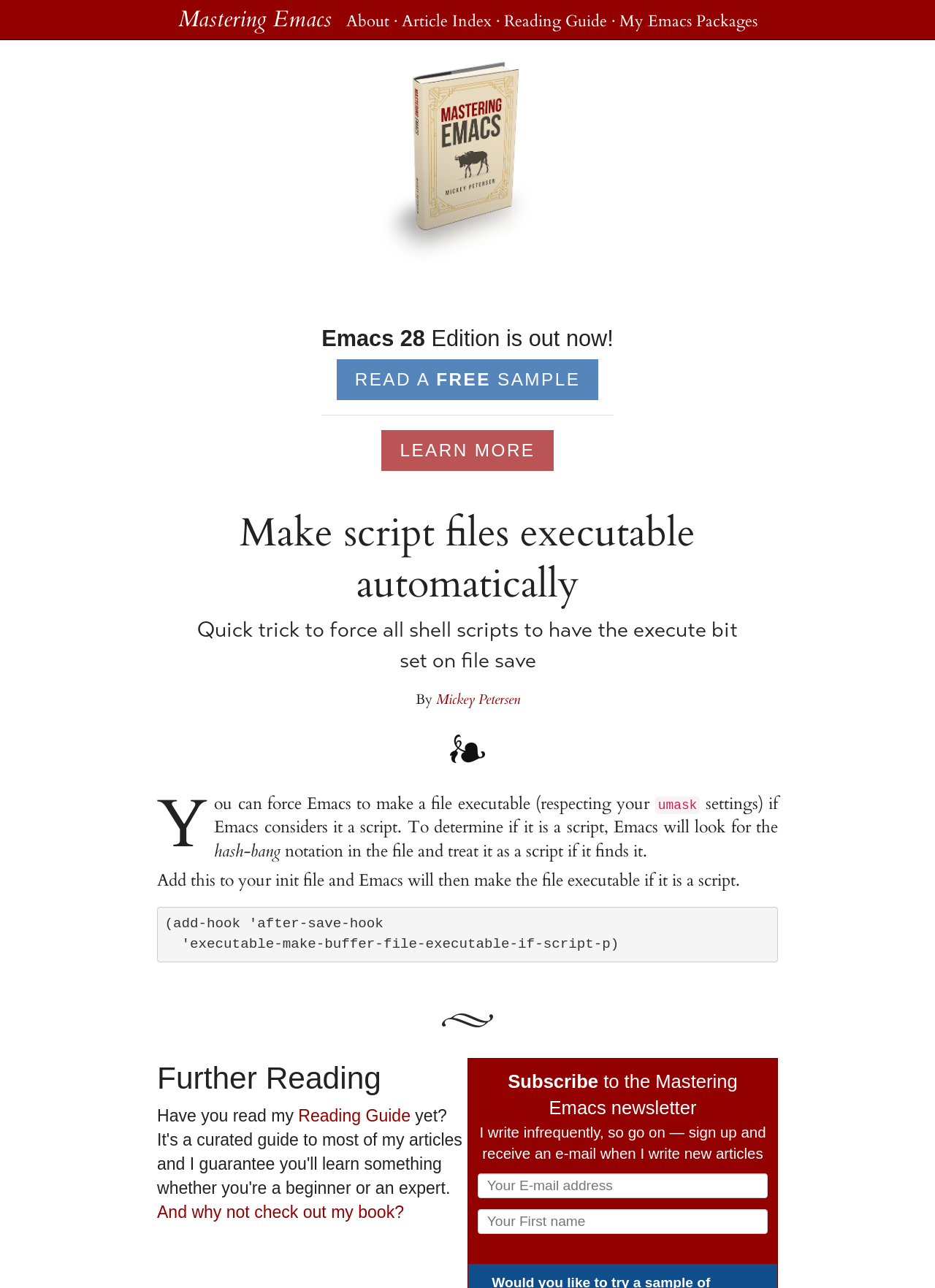What is the purpose of adding a code to the init file?
Please give a detailed and elaborate answer to the question.

I found the answer by reading the text 'Add this to your init file and Emacs will then make the file executable if it is a script.' which implies that the purpose of adding the code to the init file is to make script files executable.